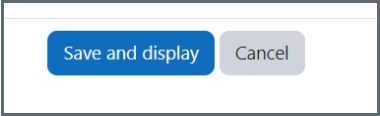Describe the scene depicted in the image with great detail.

The image features a user interface element consisting of two buttons. On the left, there is a prominent blue button labeled "Save and display," which invites users to save their changes and view the results. Adjacent to it, a gray button labeled "Cancel" provides an option to dismiss the action. This layout indicates a typical workflow in software applications or online platforms, guiding users through a decision-making process regarding their input and subsequent actions. The visual contrast between the blue and gray buttons emphasizes the primary action of saving, while offering a secondary option to cancel.